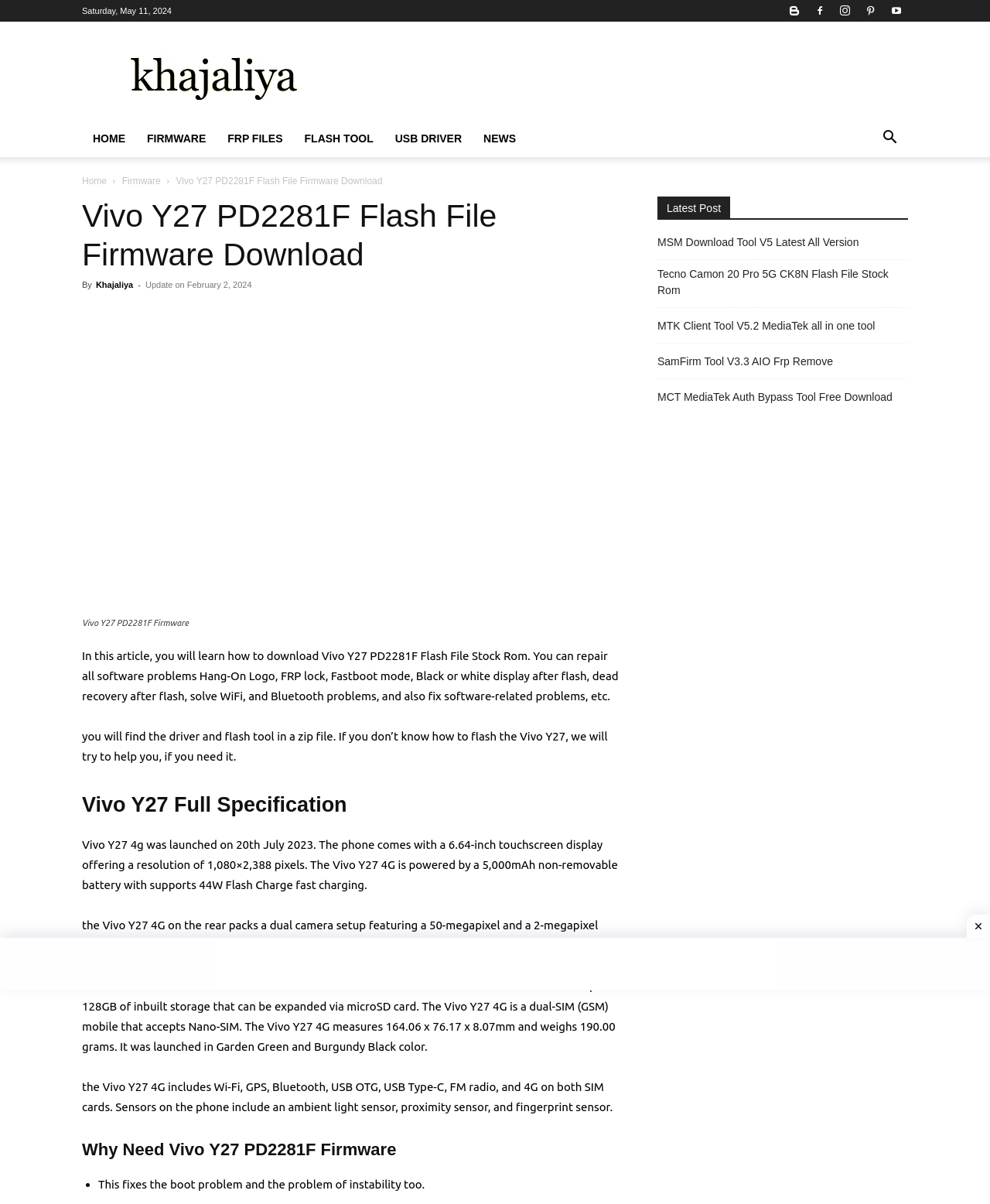Can you determine the main header of this webpage?

Vivo Y27 PD2281F Flash File Firmware Download